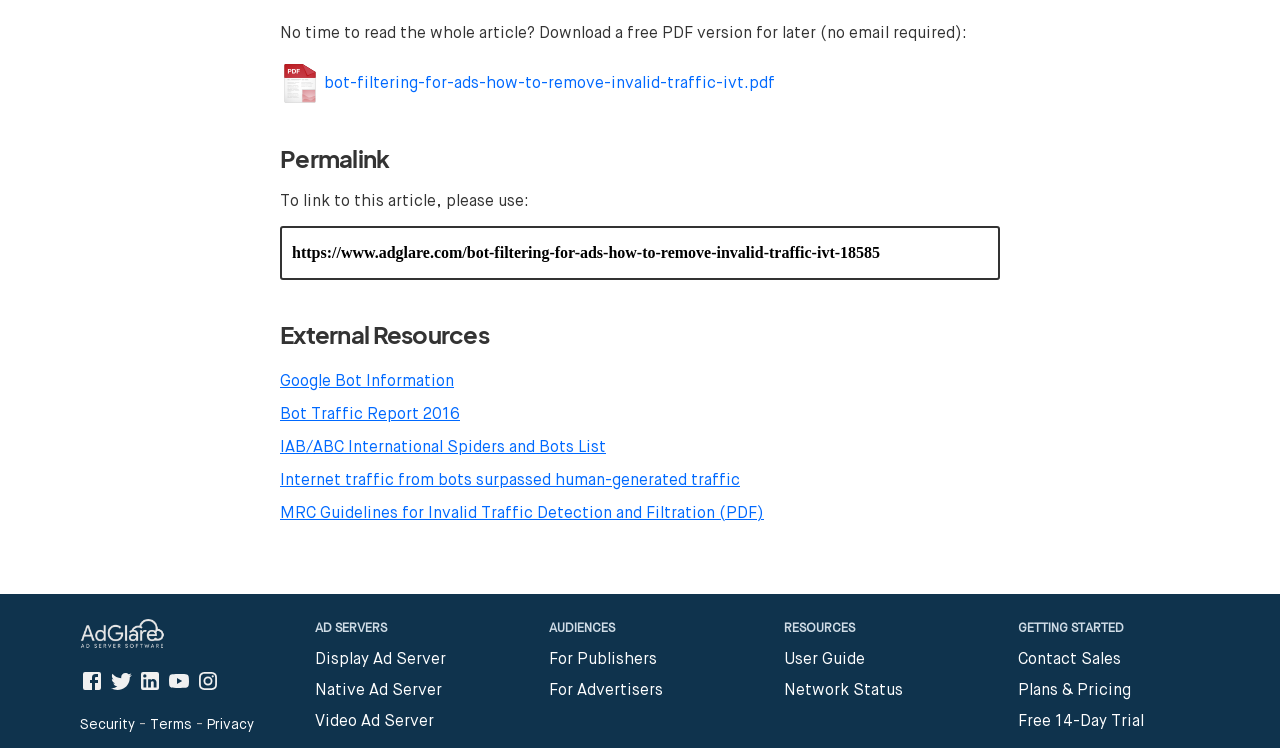Specify the bounding box coordinates of the region I need to click to perform the following instruction: "visit Google Bot Information". The coordinates must be four float numbers in the range of 0 to 1, i.e., [left, top, right, bottom].

[0.219, 0.5, 0.355, 0.521]